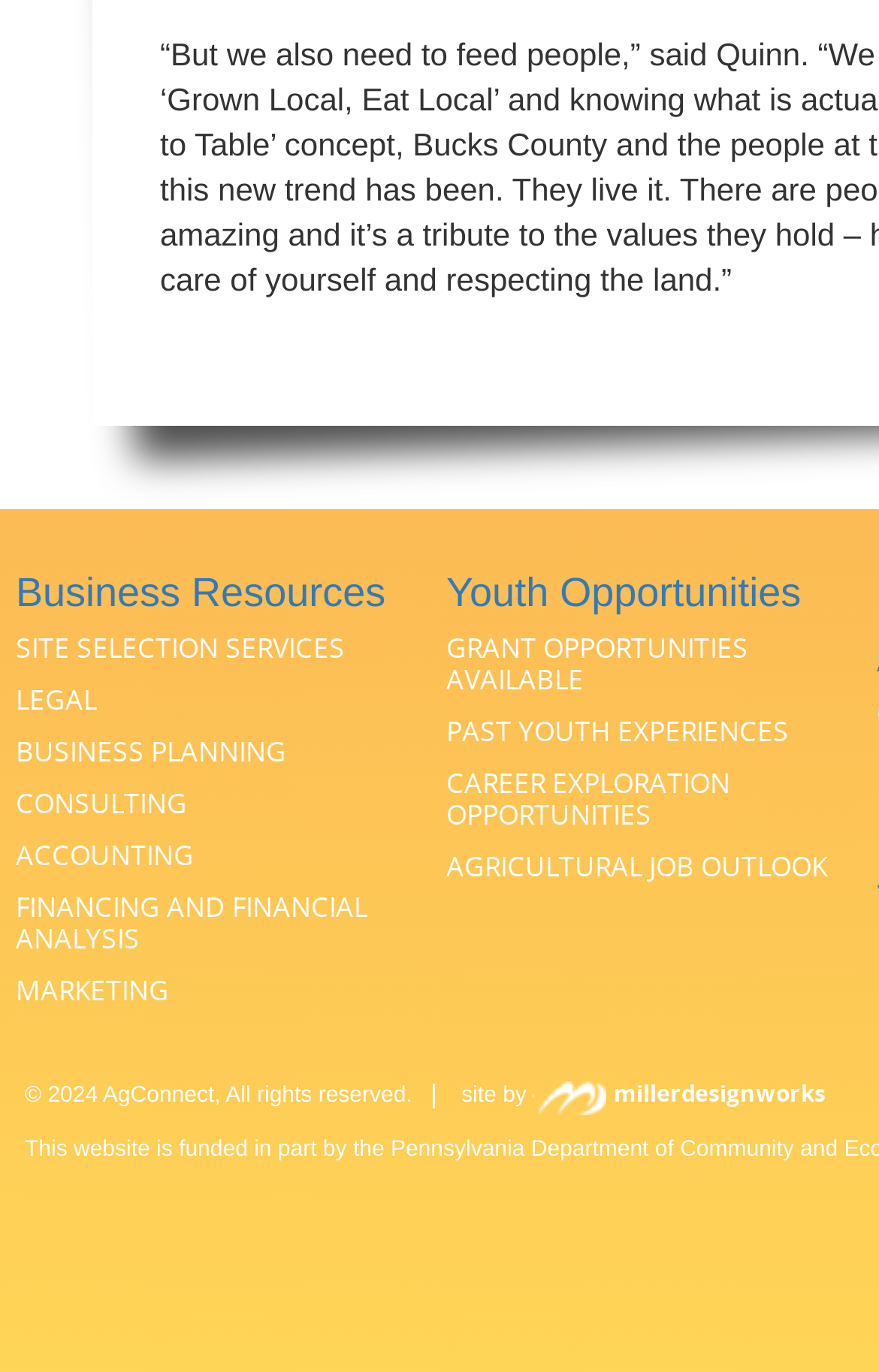Determine the bounding box coordinates of the target area to click to execute the following instruction: "Click on Business Resources."

[0.018, 0.415, 0.439, 0.448]